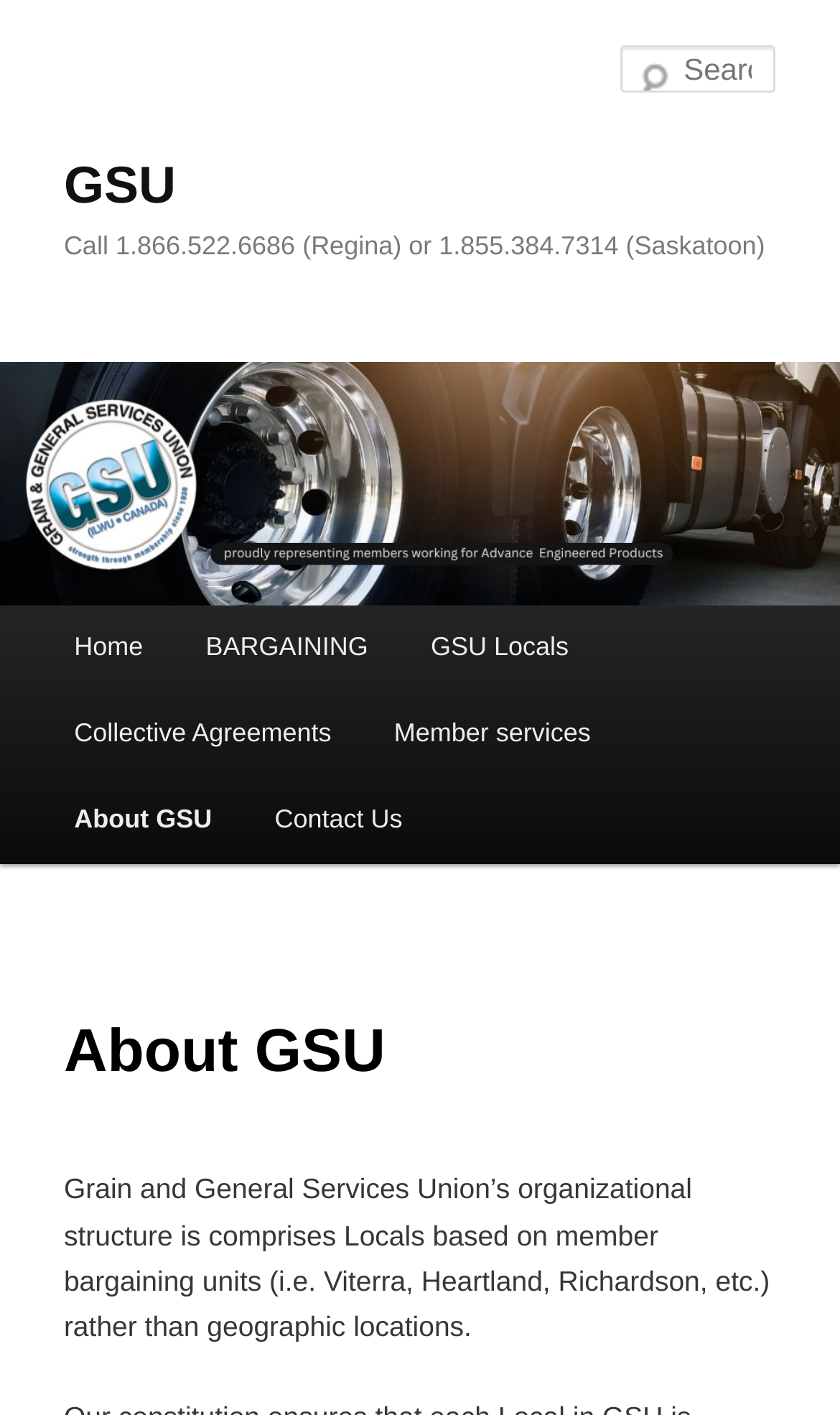Please identify the bounding box coordinates of the element I need to click to follow this instruction: "Go to Home page".

[0.051, 0.427, 0.208, 0.488]